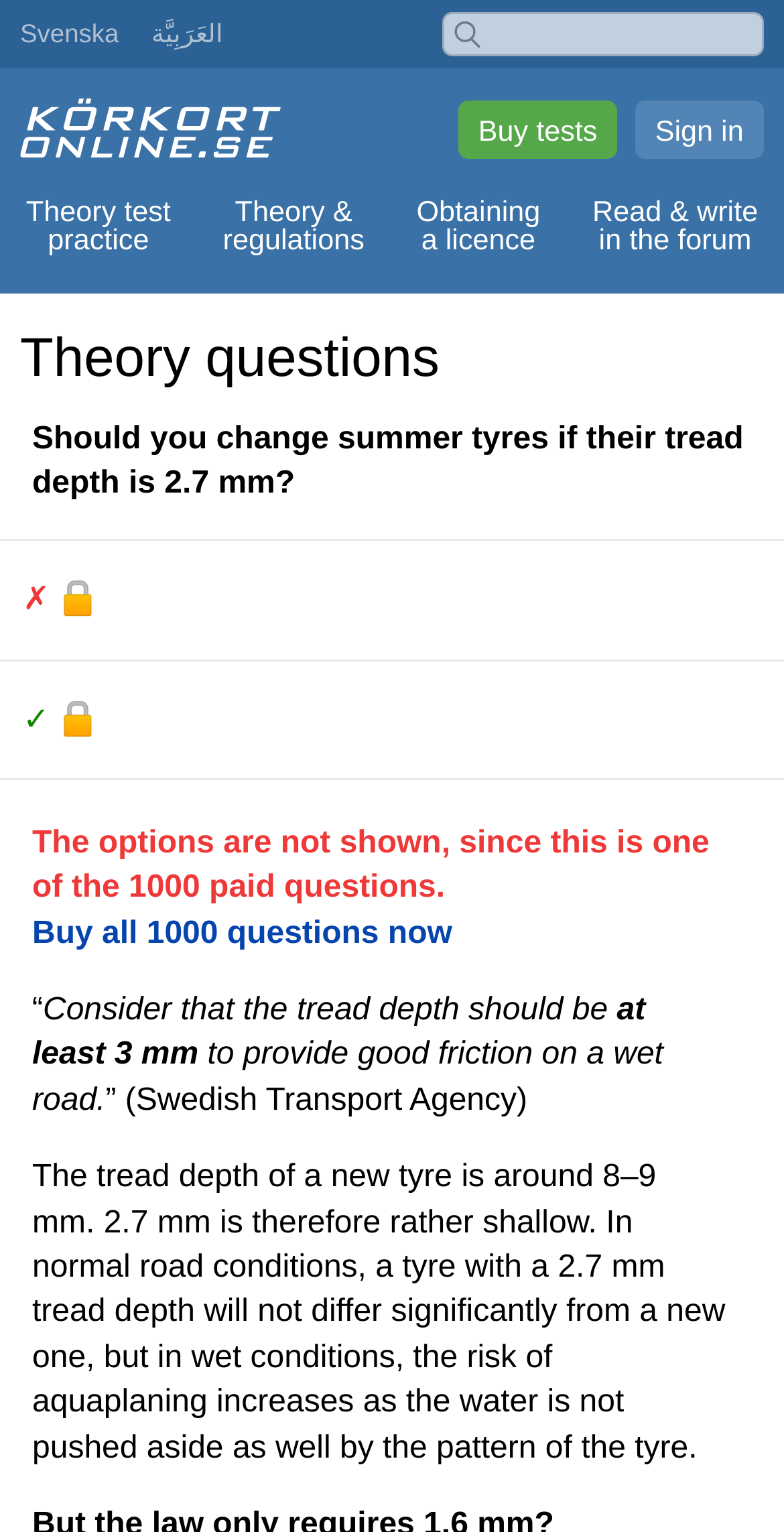Determine the bounding box coordinates for the element that should be clicked to follow this instruction: "Switch to Swedish language". The coordinates should be given as four float numbers between 0 and 1, in the format [left, top, right, bottom].

[0.026, 0.012, 0.152, 0.031]